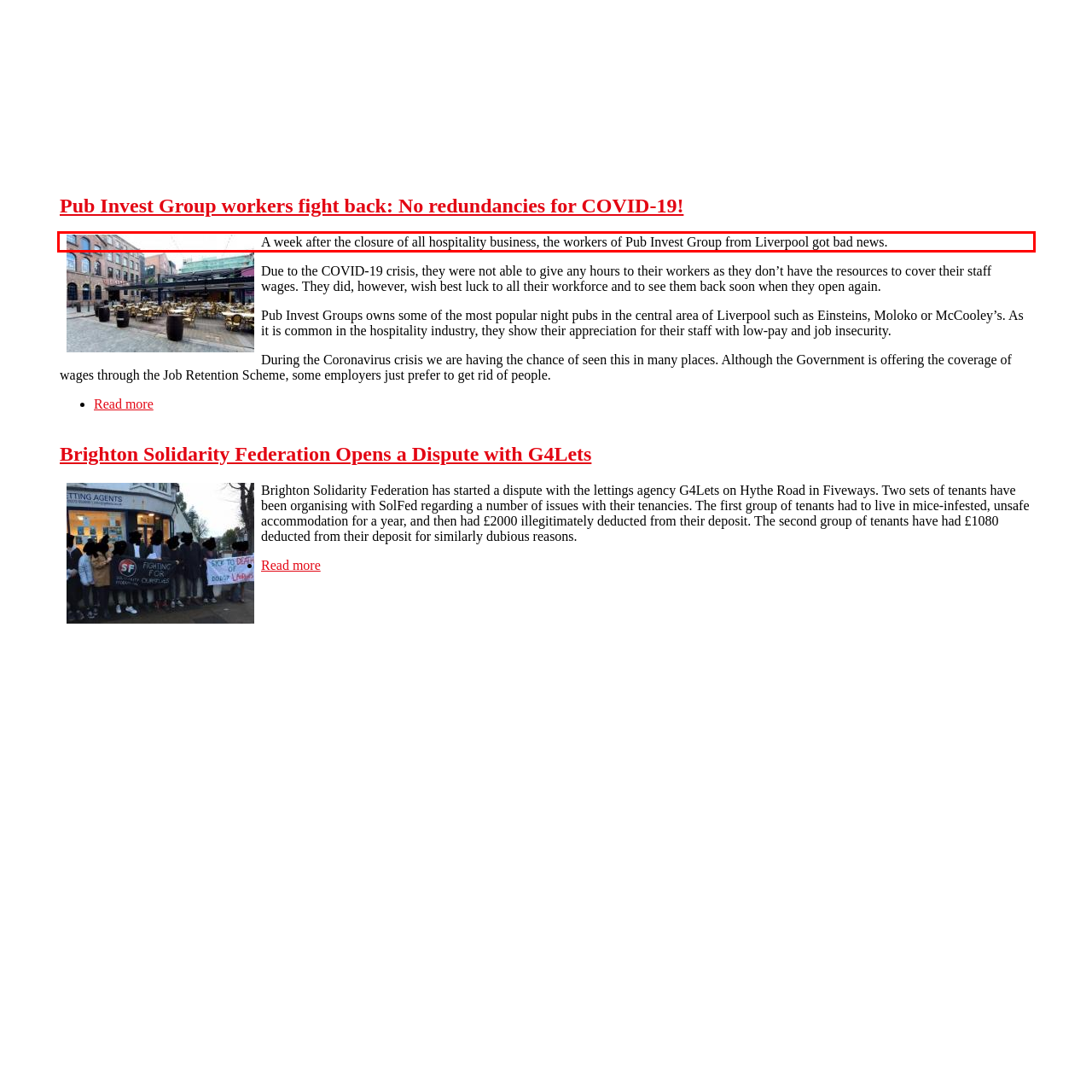Please perform OCR on the text content within the red bounding box that is highlighted in the provided webpage screenshot.

A week after the closure of all hospitality business, the workers of Pub Invest Group from Liverpool got bad news.